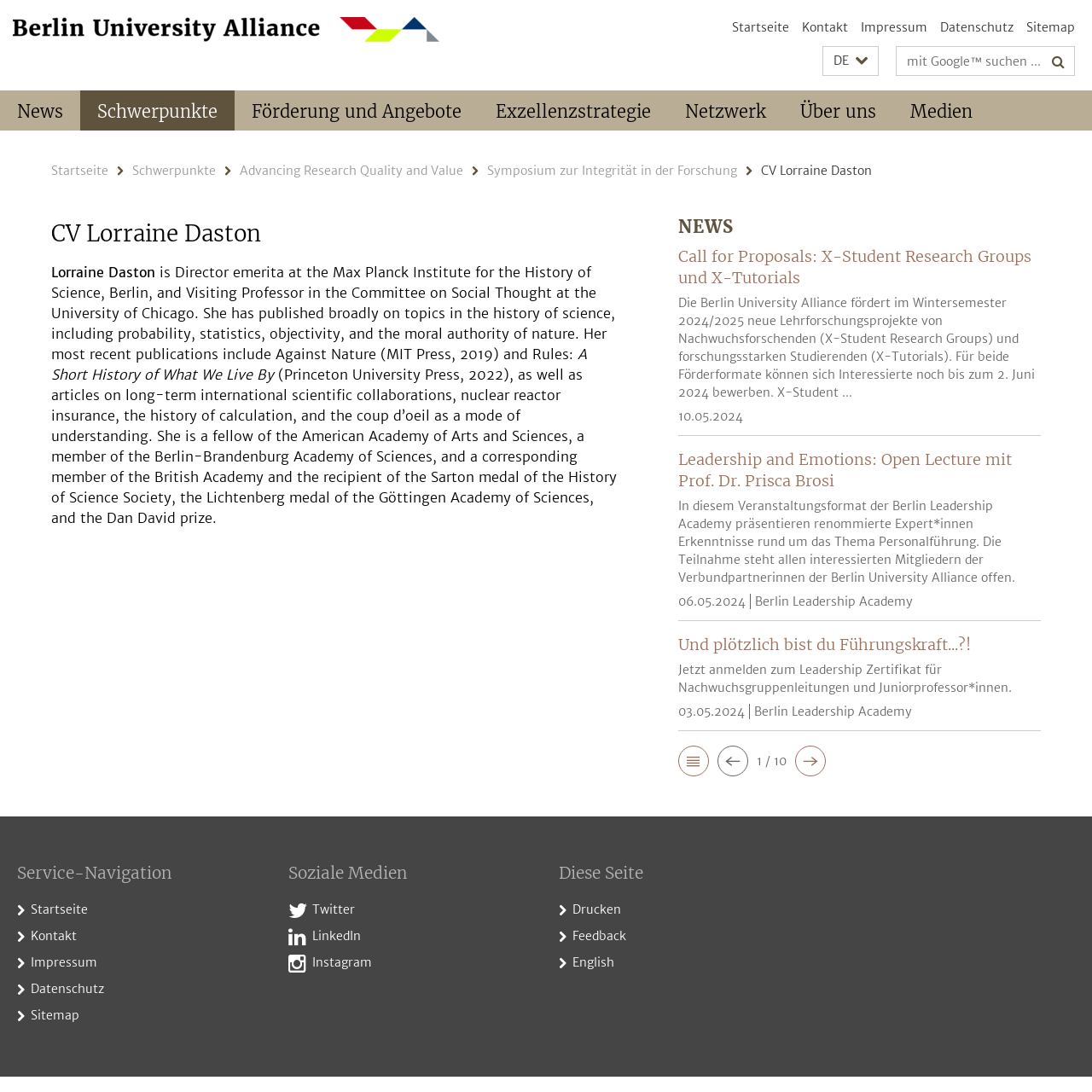Locate the bounding box coordinates of the clickable region necessary to complete the following instruction: "search for something". Provide the coordinates in the format of four float numbers between 0 and 1, i.e., [left, top, right, bottom].

[0.821, 0.043, 0.984, 0.069]